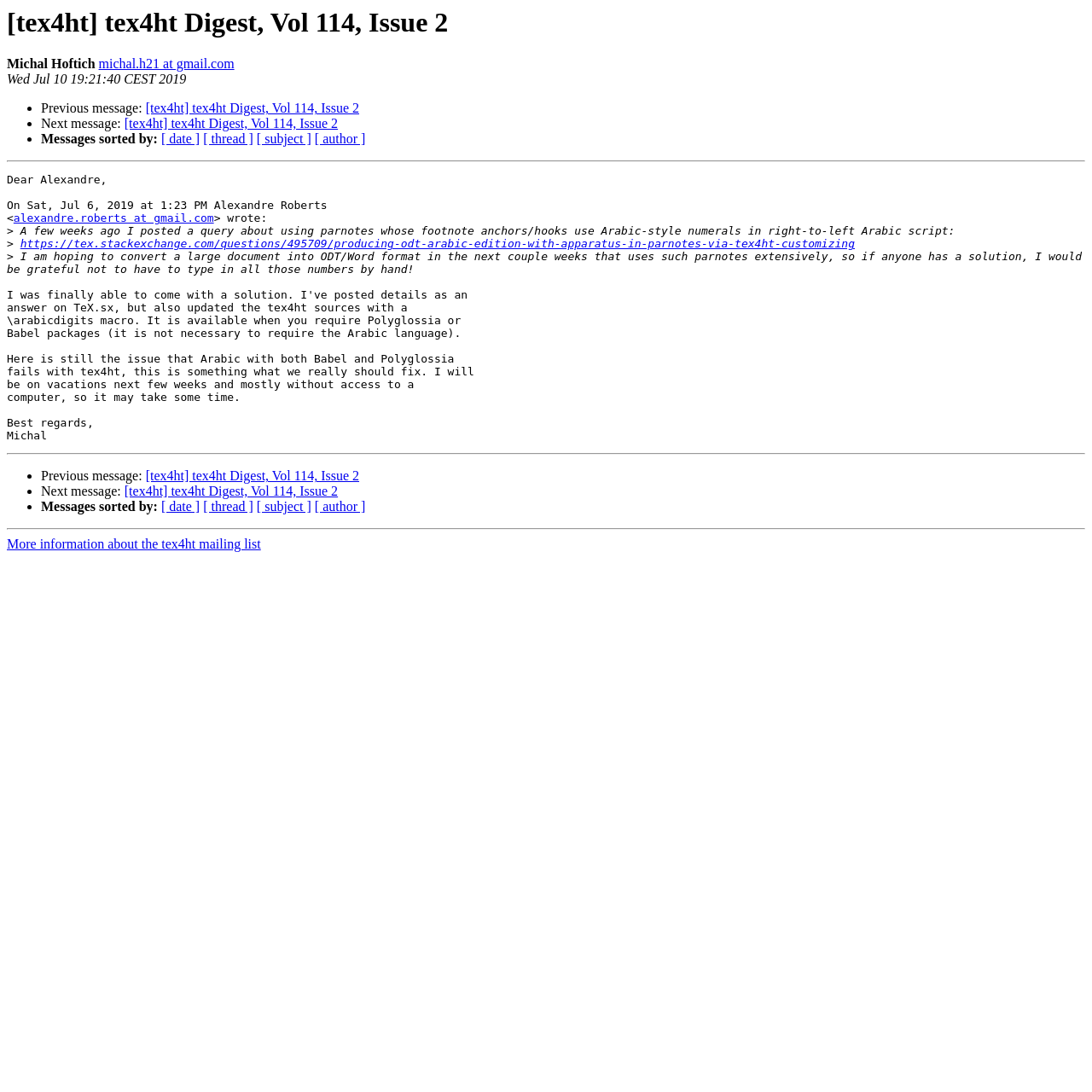Illustrate the webpage thoroughly, mentioning all important details.

The webpage appears to be an email digest from the tex4ht mailing list. At the top, there is a heading with the title "[tex4ht] tex4ht Digest, Vol 114, Issue 2". Below the heading, there is a section with the sender's information, including the name "Michal Hoftich" and email address "michal.h21 at gmail.com", along with the date and time the email was sent.

Following the sender's information, there are three bullet points with links to previous and next messages, as well as a link to sort messages by date, thread, subject, or author. Below these links, there is a horizontal separator line.

The main content of the webpage is an email conversation. The first email is from Alexandre Roberts, who is asking for help with using parnotes in Arabic script. The email includes a link to a question on the TeX Stack Exchange website. The email is followed by another horizontal separator line.

Below the separator line, there is a repeat of the bullet points and links to previous and next messages, as well as a link to sort messages by date, thread, subject, or author. Finally, at the bottom of the webpage, there is a link to more information about the tex4ht mailing list.